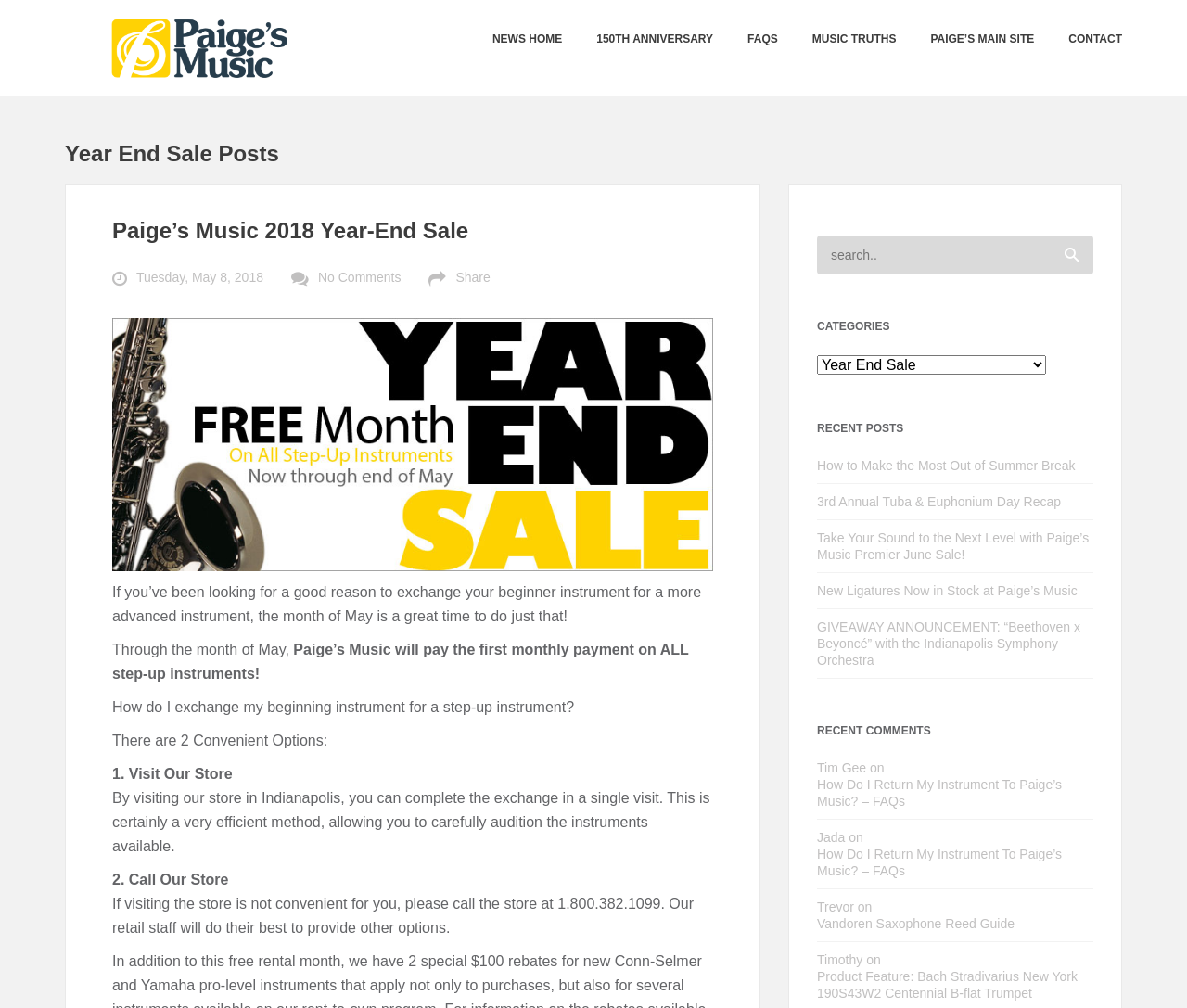Please find the bounding box coordinates of the element that needs to be clicked to perform the following instruction: "Select a category". The bounding box coordinates should be four float numbers between 0 and 1, represented as [left, top, right, bottom].

[0.688, 0.352, 0.881, 0.372]